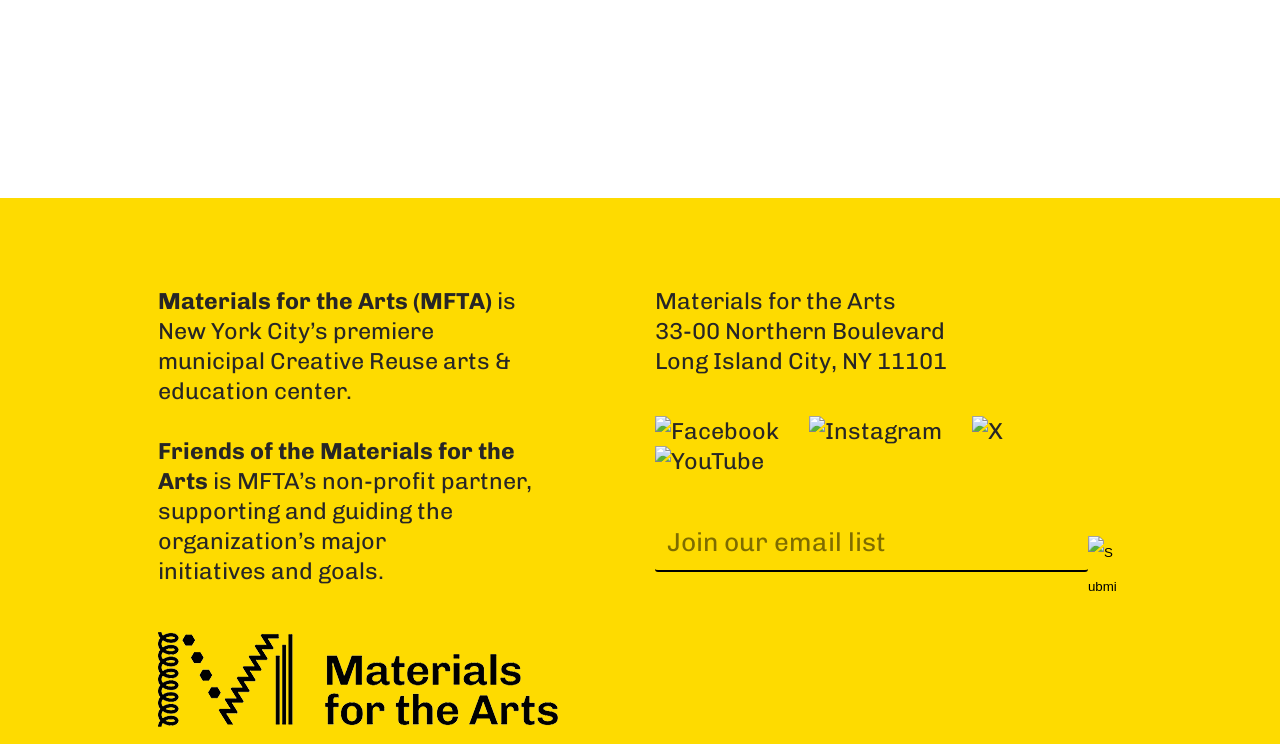What is the purpose of the textbox on the webpage?
Look at the image and respond with a one-word or short phrase answer.

Join our email list